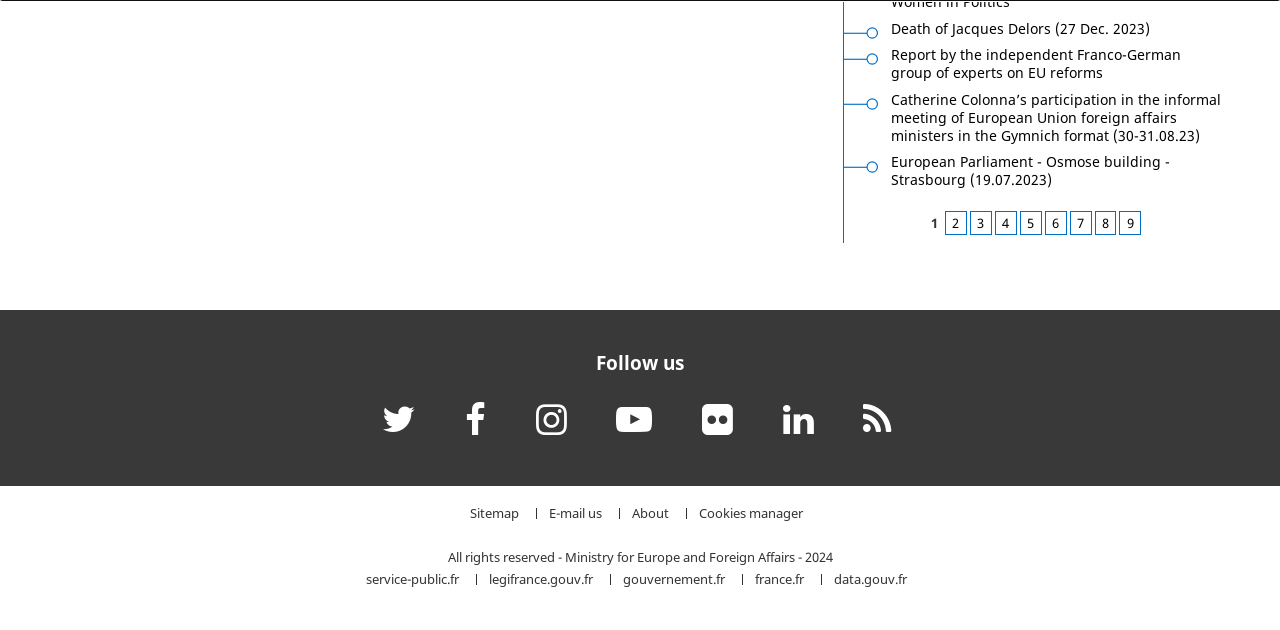Provide a brief response to the question below using a single word or phrase: 
How many external websites are linked at the bottom?

5